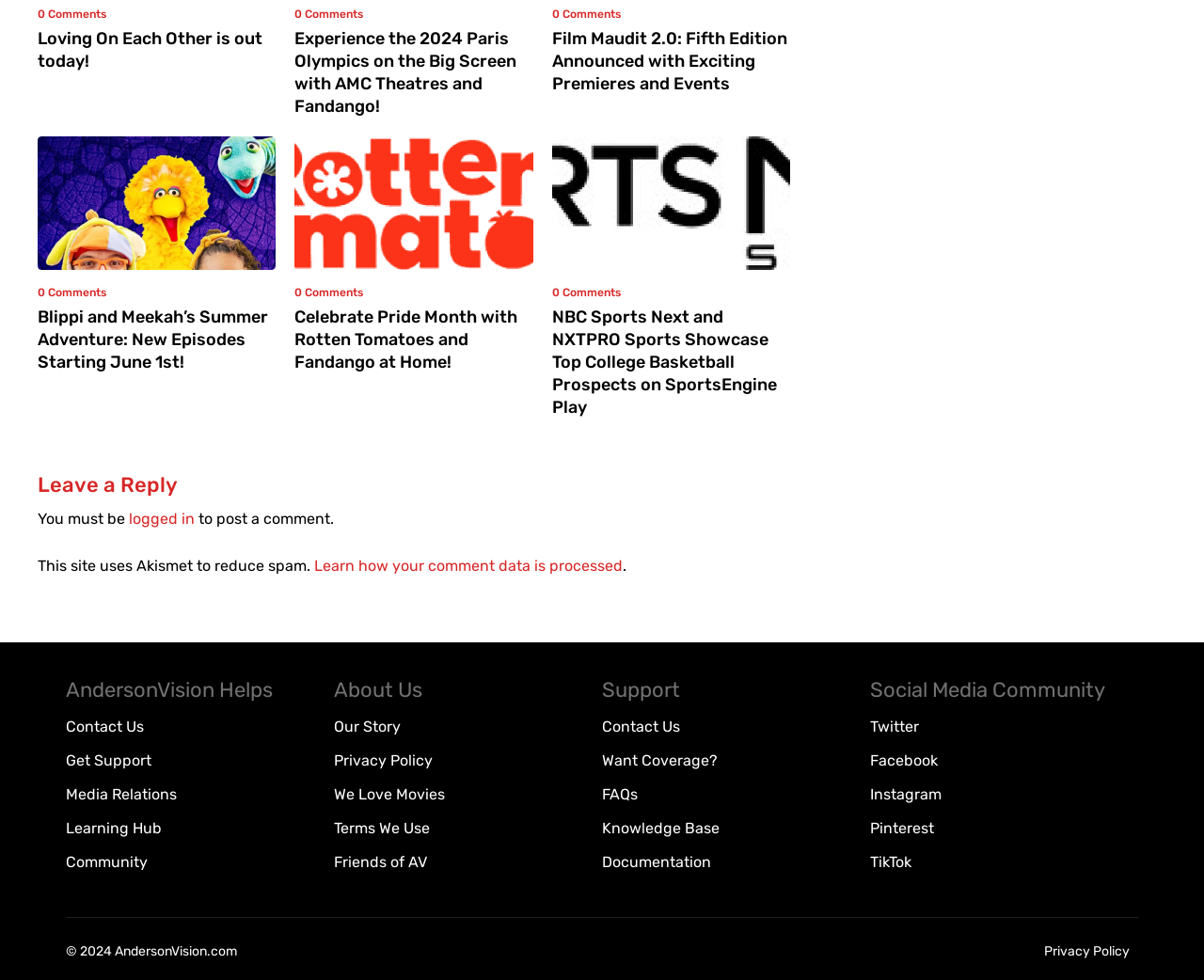Give a one-word or one-phrase response to the question:
What is the purpose of the section at the bottom of the page?

Support and About Us